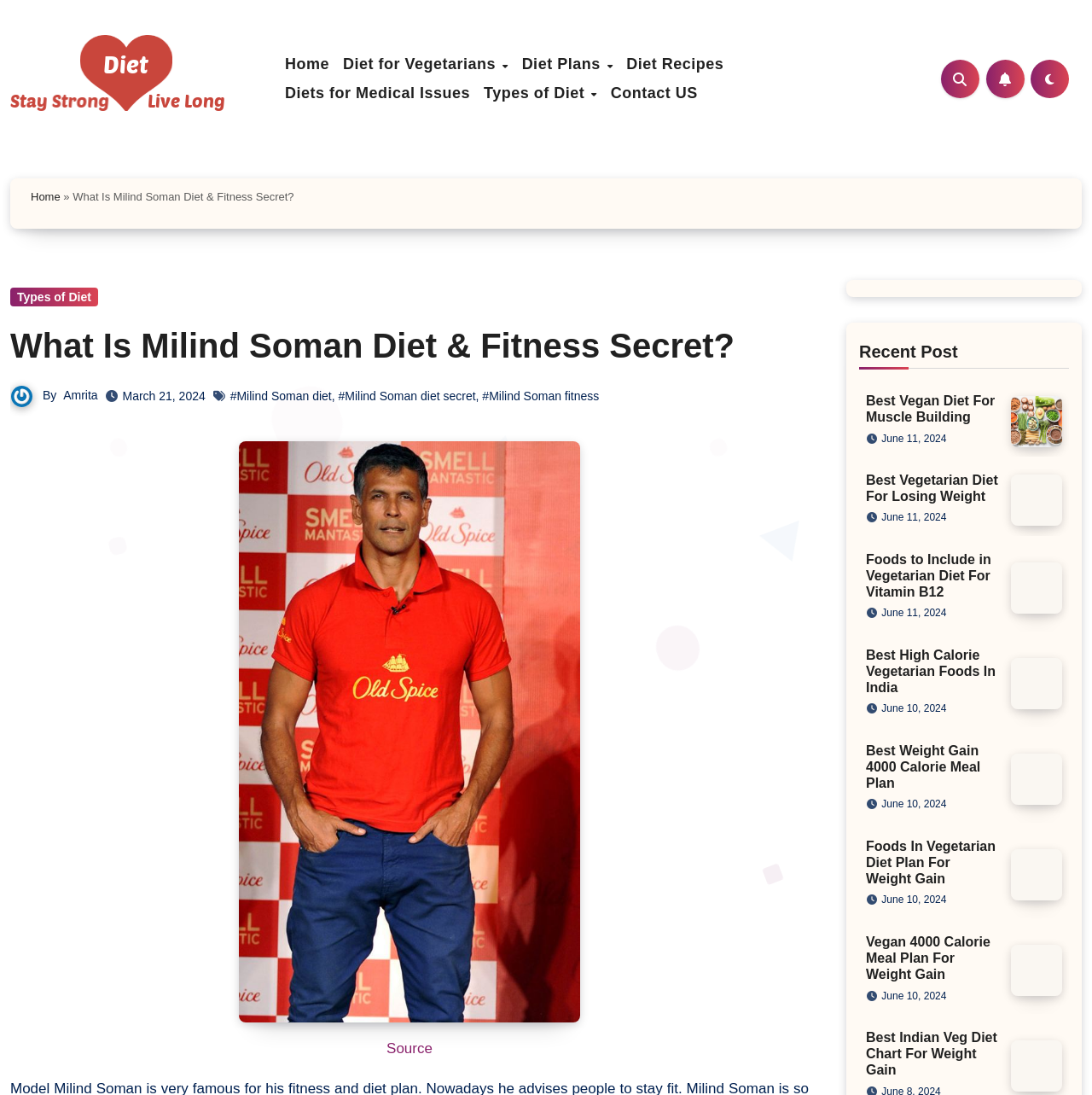Respond with a single word or phrase:
What is the category of the diet plan discussed in the webpage?

Vegetarian and Vegan